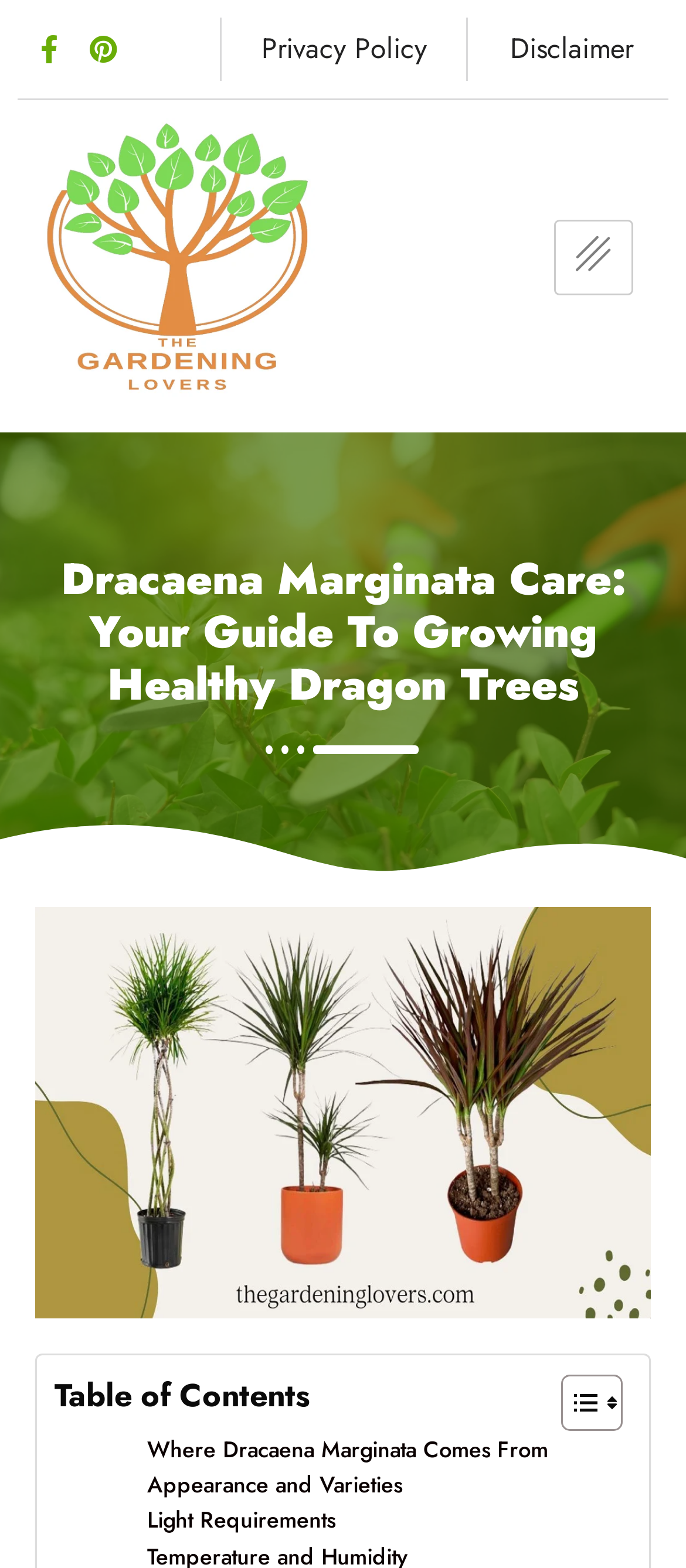Find the bounding box coordinates for the element that must be clicked to complete the instruction: "Share on Facebook". The coordinates should be four float numbers between 0 and 1, indicated as [left, top, right, bottom].

[0.051, 0.022, 0.092, 0.04]